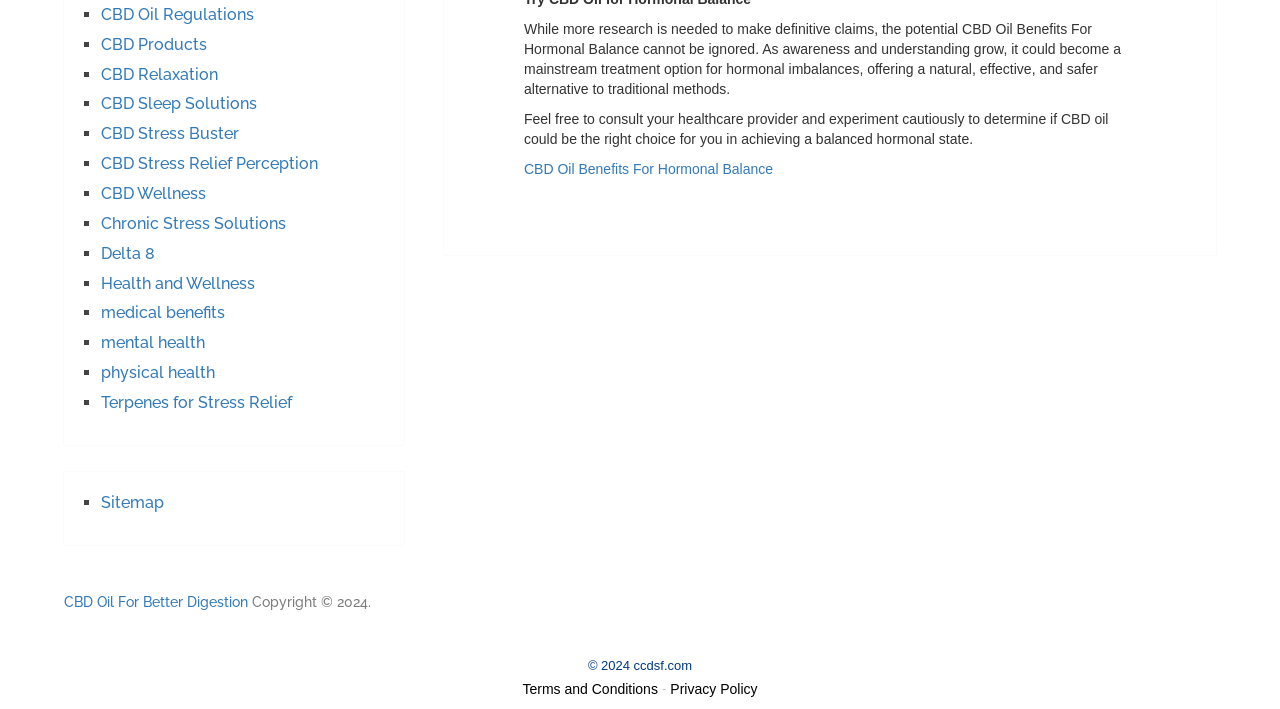Provide a one-word or brief phrase answer to the question:
How many links are listed in the webpage?

20